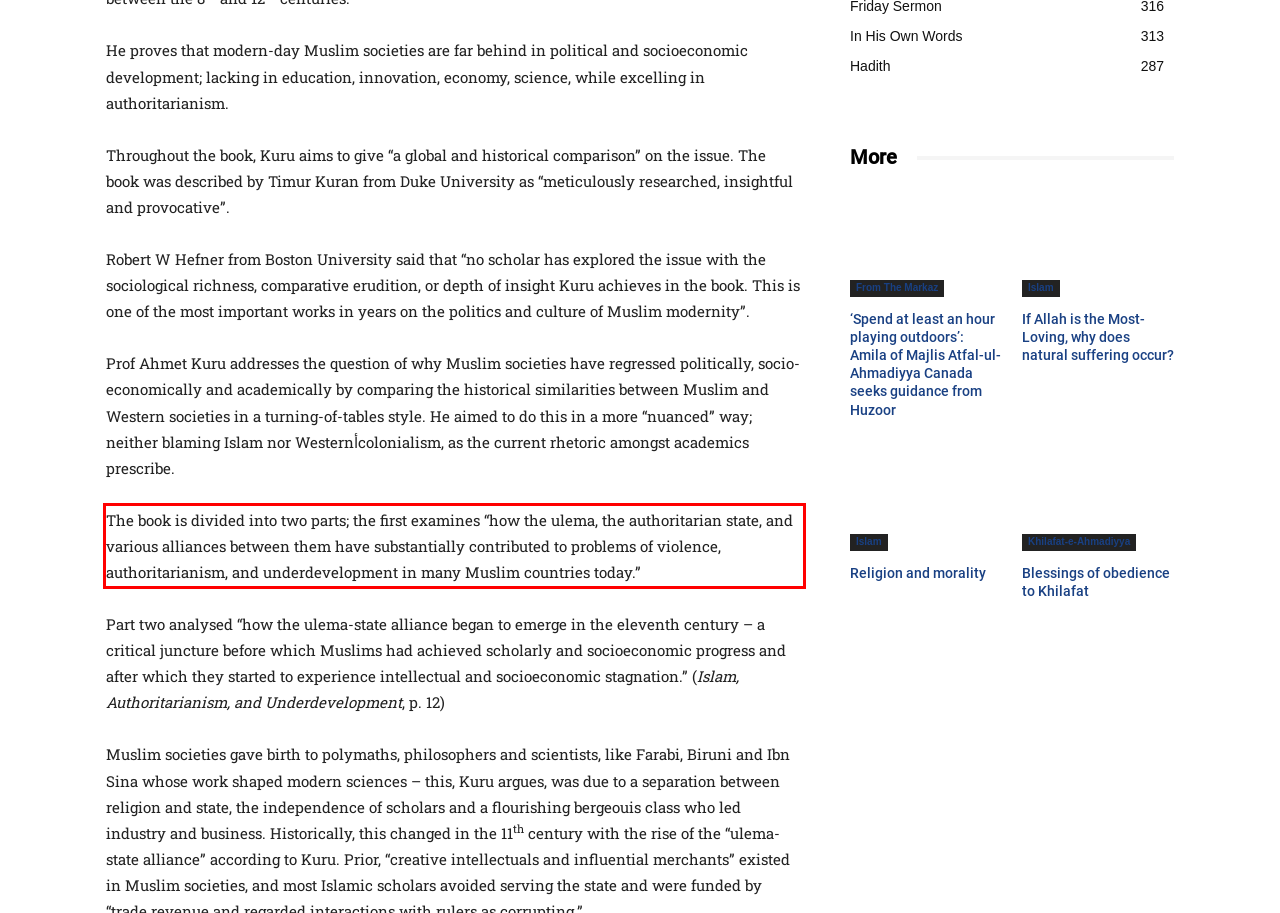Please look at the screenshot provided and find the red bounding box. Extract the text content contained within this bounding box.

The book is divided into two parts; the first examines “how the ulema, the authoritarian state, and various alliances between them have substantially contributed to problems of violence, authoritarianism, and underdevelopment in many Muslim countries today.”